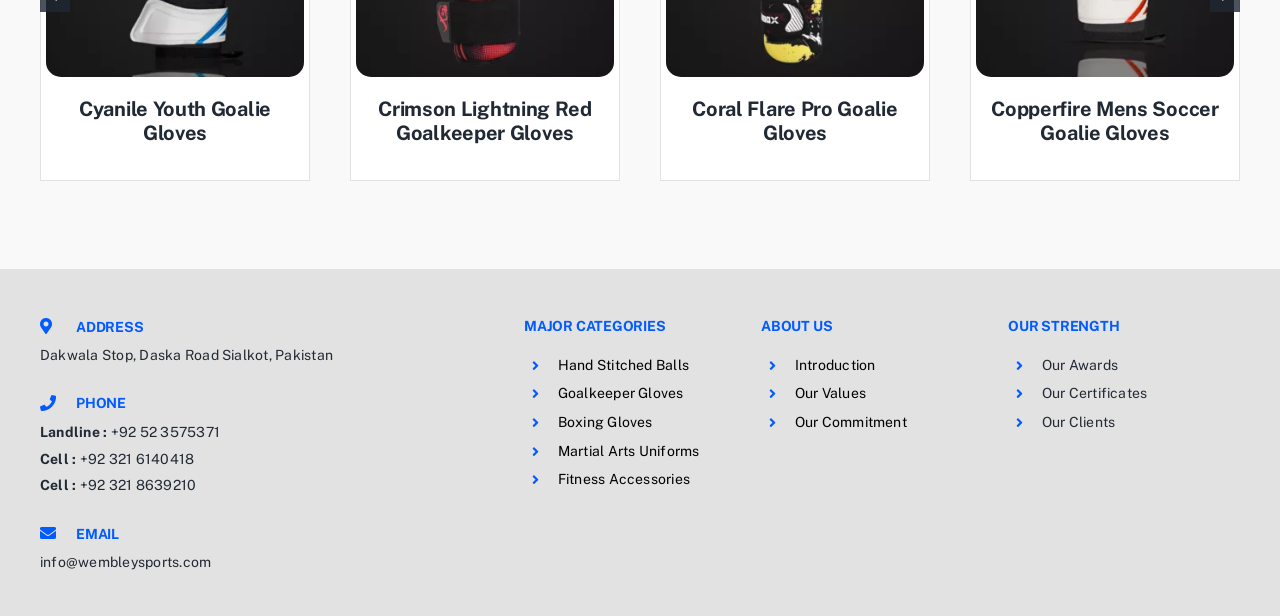Please find the bounding box coordinates of the clickable region needed to complete the following instruction: "click on EMAIL". The bounding box coordinates must consist of four float numbers between 0 and 1, i.e., [left, top, right, bottom].

[0.059, 0.843, 0.093, 0.892]